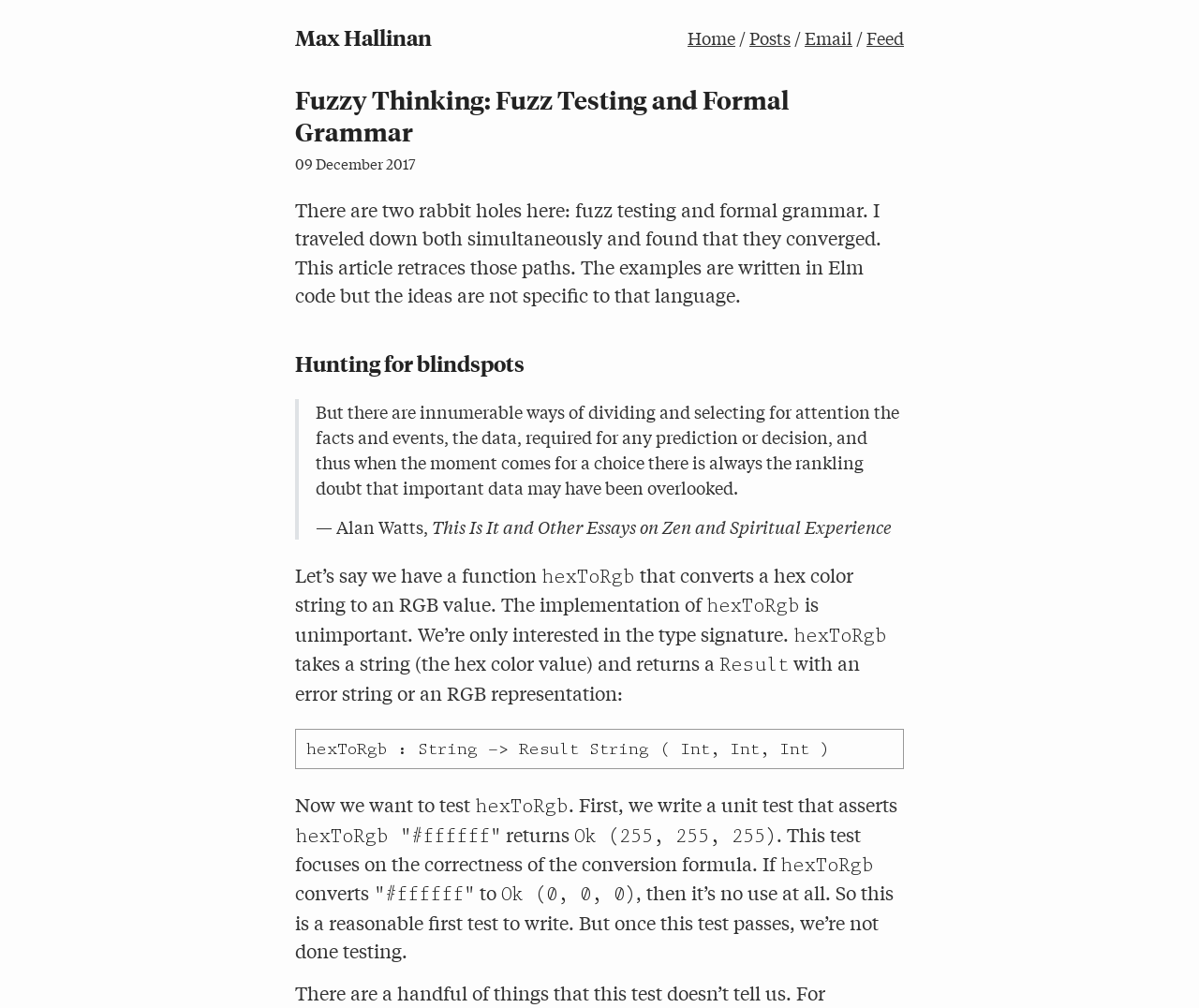Please predict the bounding box coordinates (top-left x, top-left y, bottom-right x, bottom-right y) for the UI element in the screenshot that fits the description: Email

[0.671, 0.025, 0.711, 0.049]